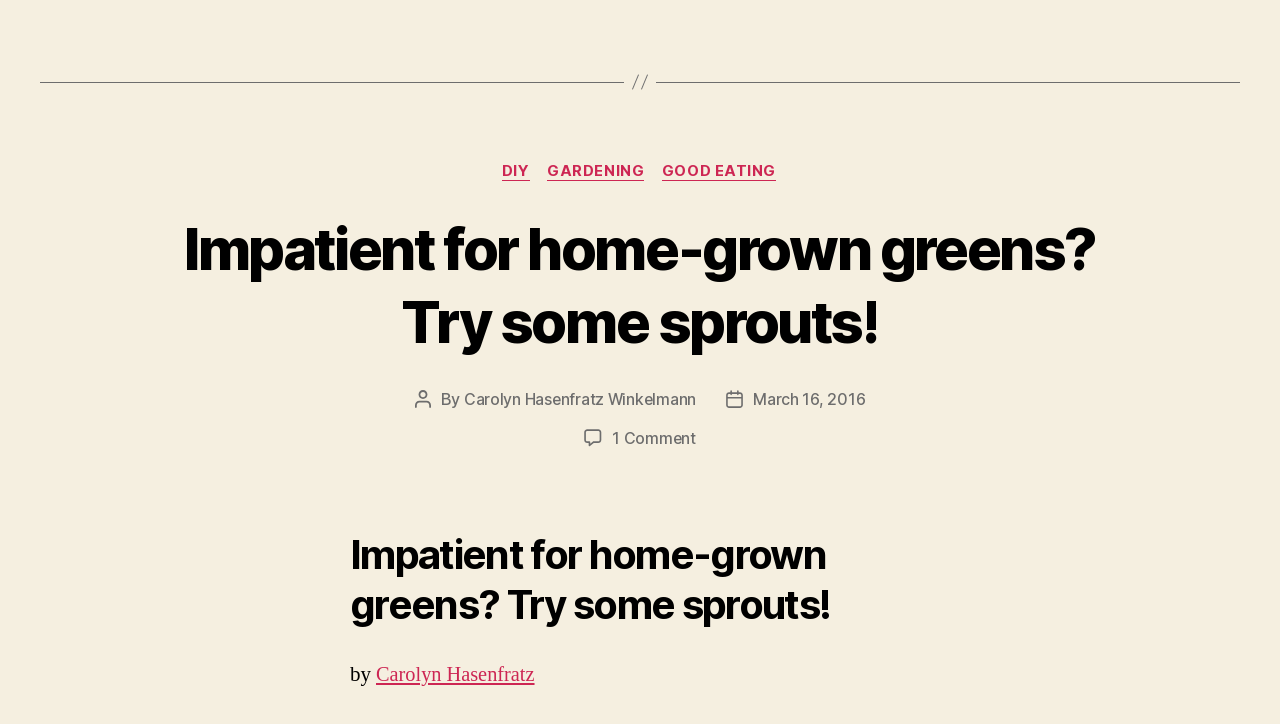Could you locate the bounding box coordinates for the section that should be clicked to accomplish this task: "View the post author's profile".

[0.361, 0.725, 0.545, 0.753]